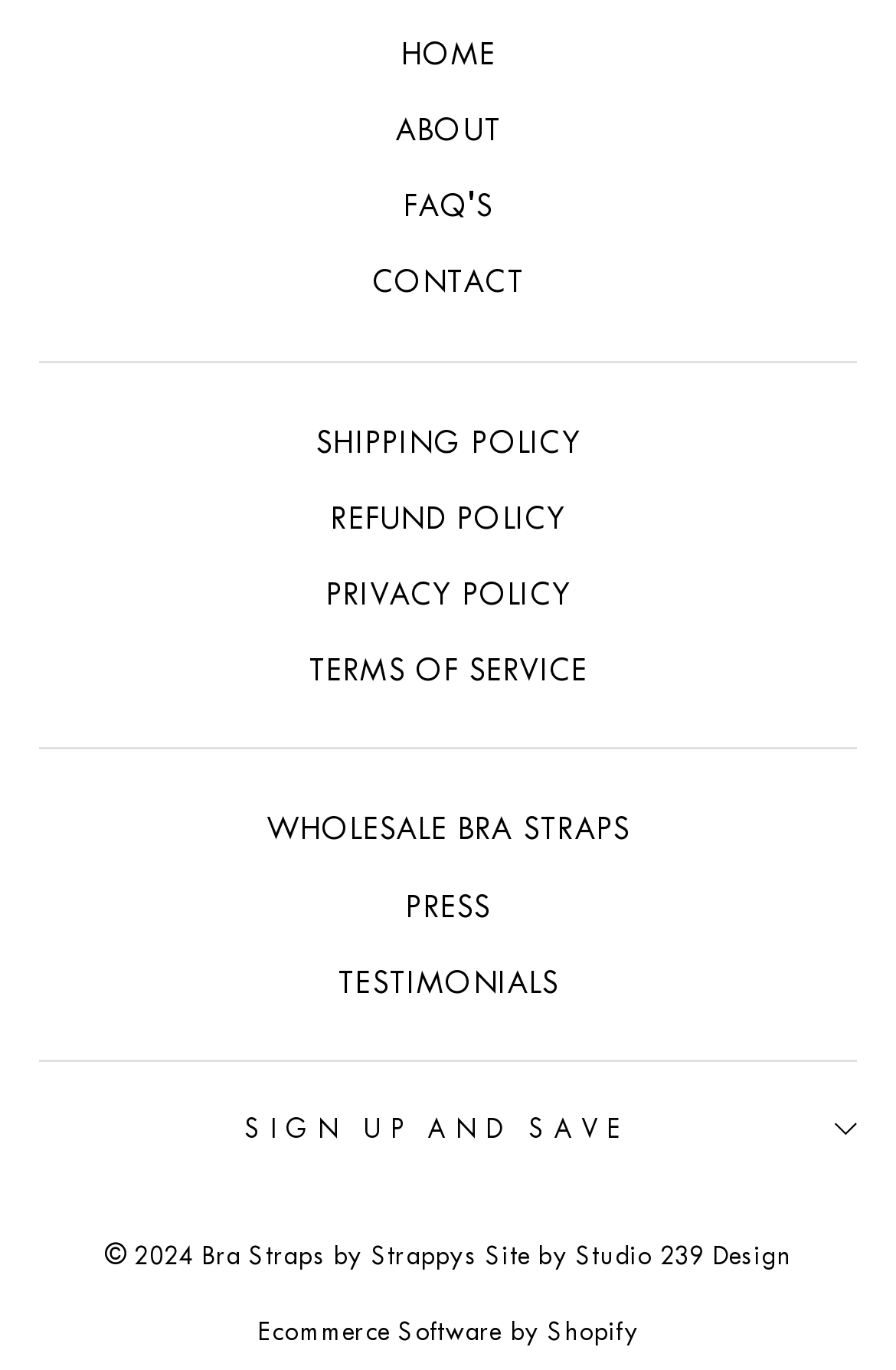Kindly provide the bounding box coordinates of the section you need to click on to fulfill the given instruction: "sign up and save".

[0.044, 0.784, 0.956, 0.865]